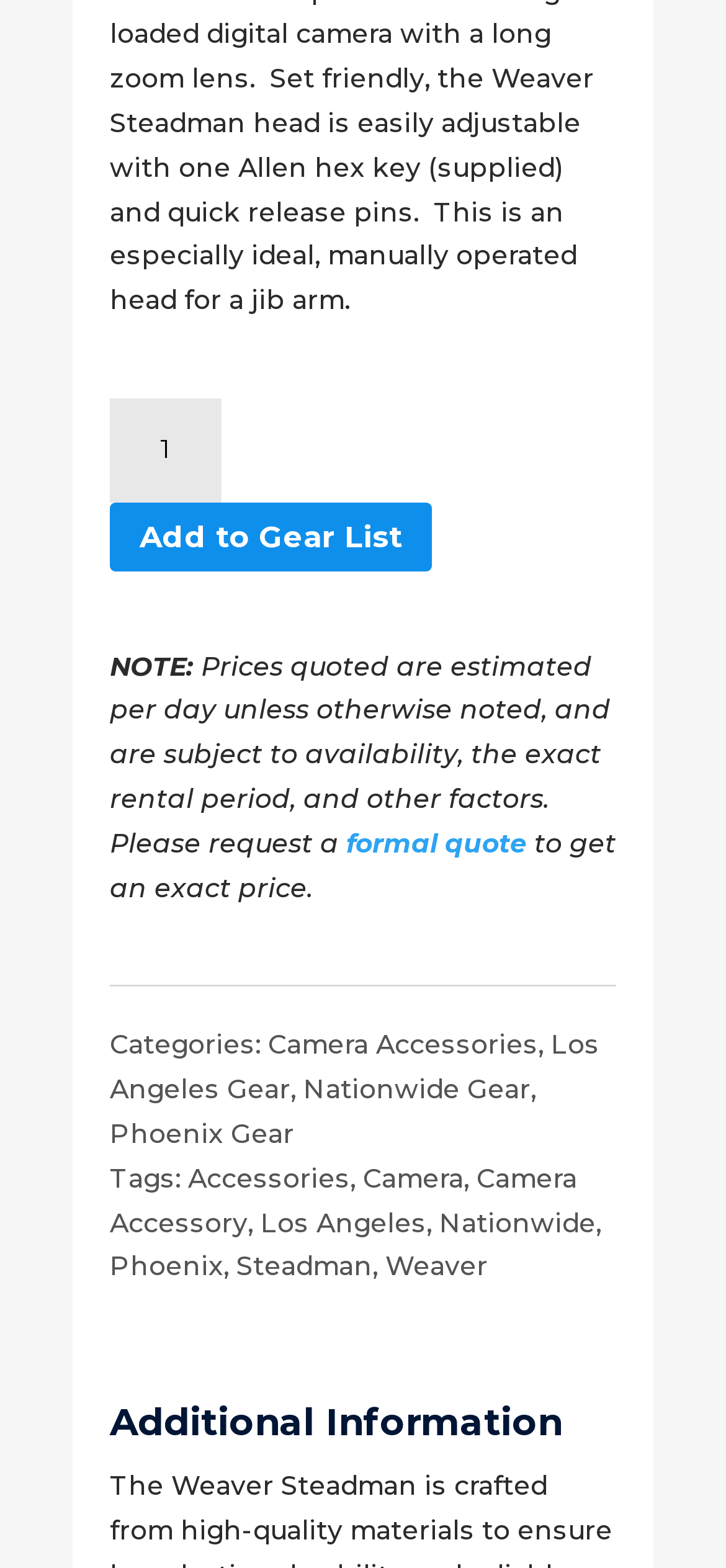Answer the question using only one word or a concise phrase: What categories is the product related to?

Camera Accessories, Los Angeles Gear, etc.